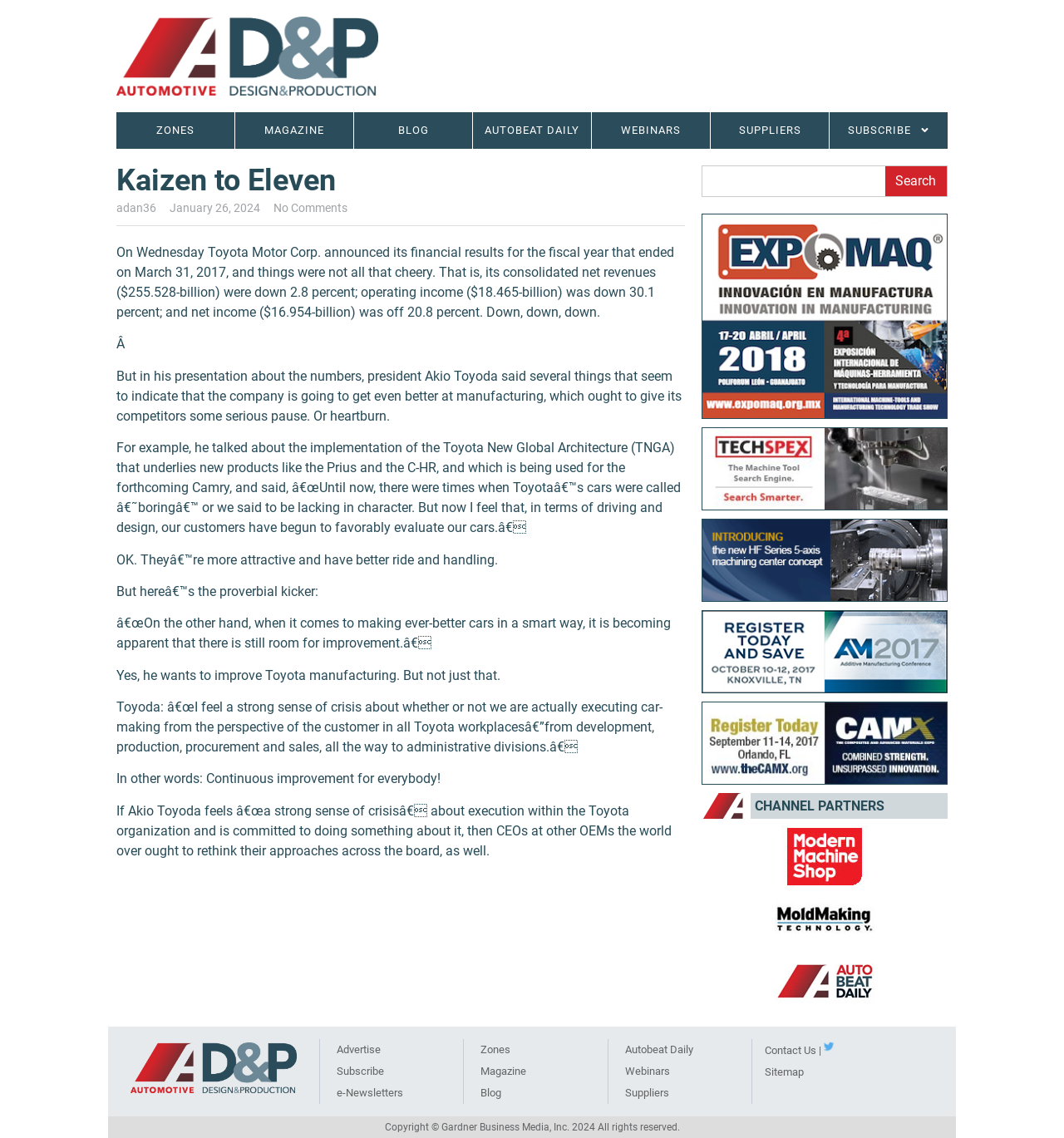Carefully examine the image and provide an in-depth answer to the question: What is the name of the publication?

The webpage's title is 'Kaizen to Eleven – Adandp', suggesting that Adandp is the name of the publication or website.